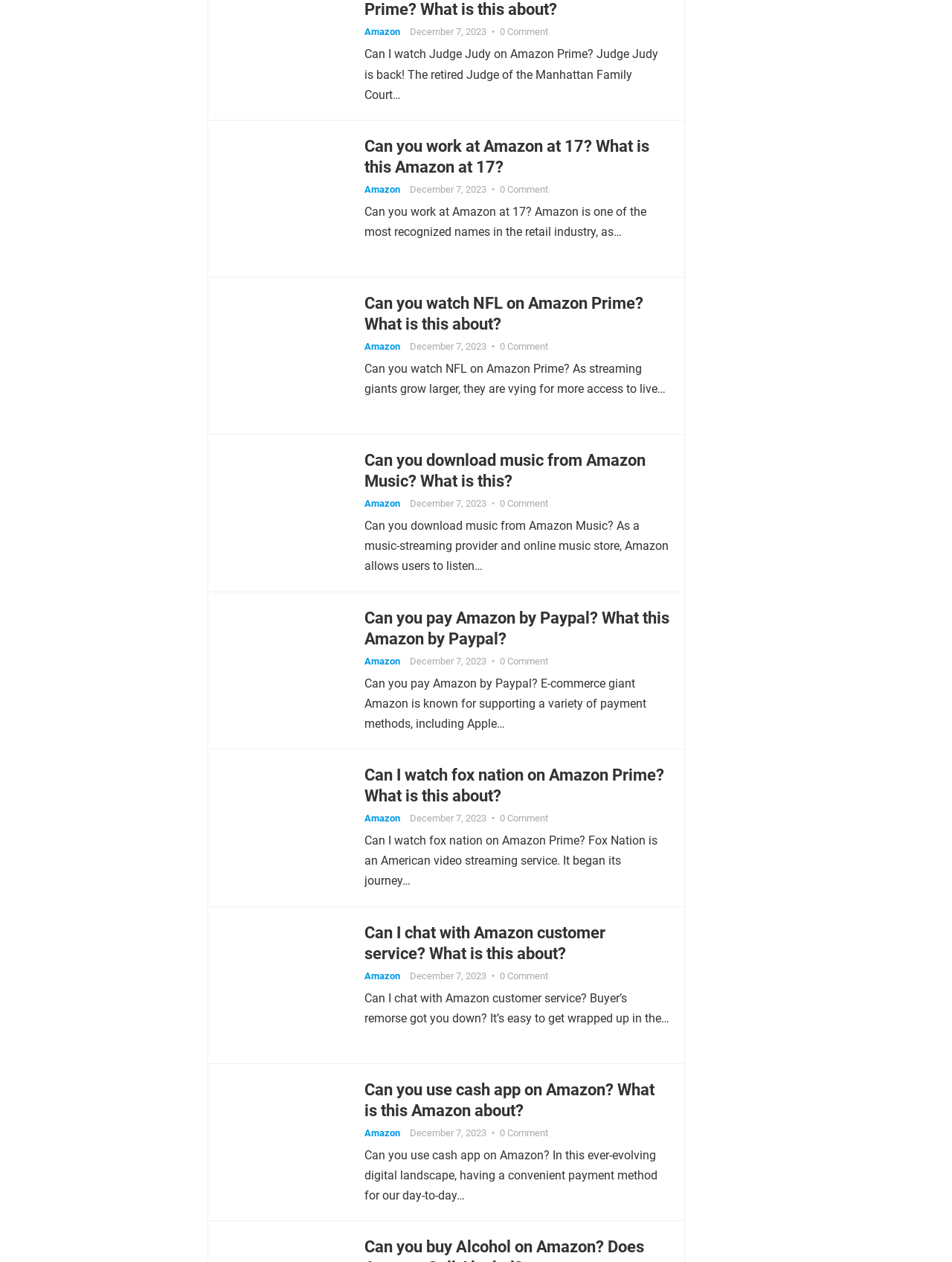Please find the bounding box coordinates for the clickable element needed to perform this instruction: "View 'NFL on Amazon Prime'".

[0.234, 0.232, 0.367, 0.332]